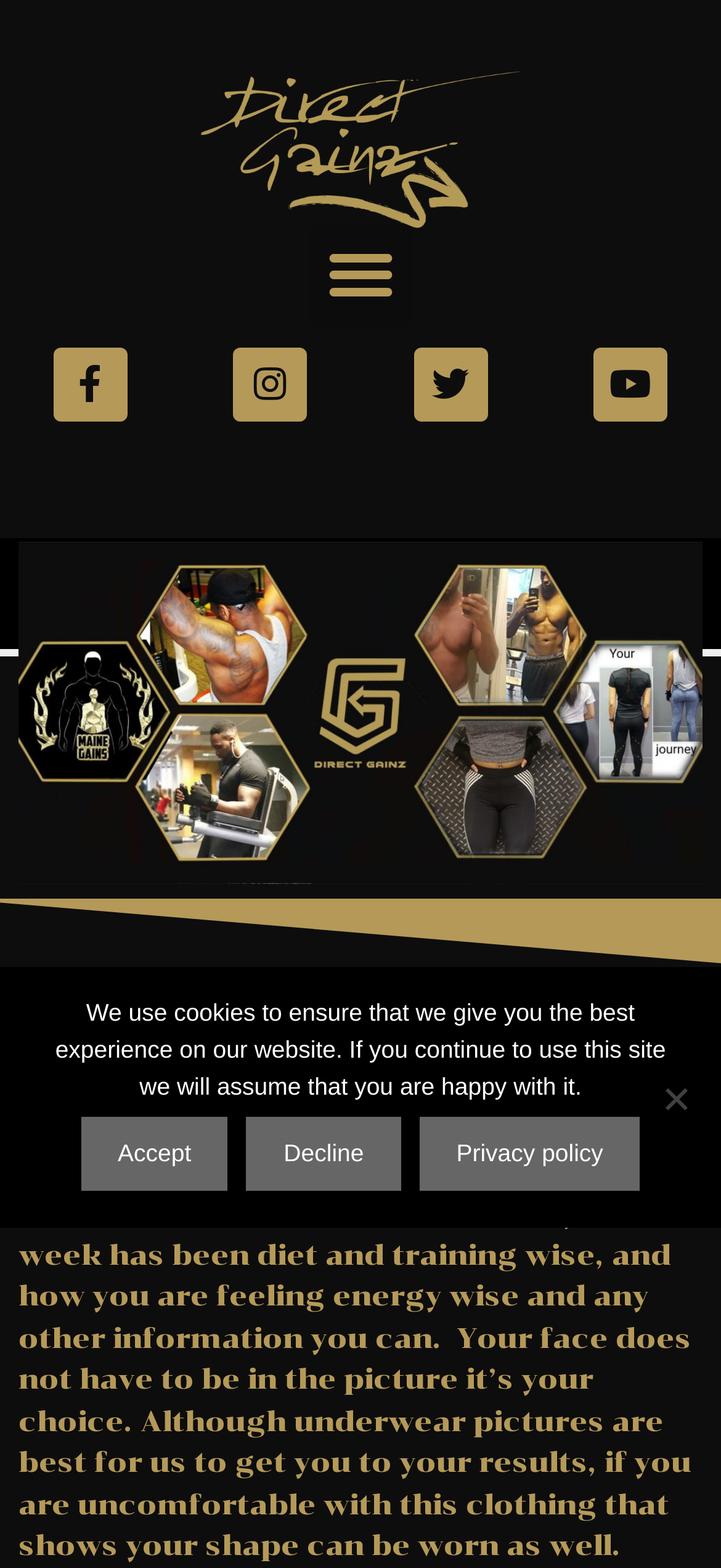Provide your answer in one word or a succinct phrase for the question: 
What is the purpose of the cookie notice dialog?

To inform users about cookie usage